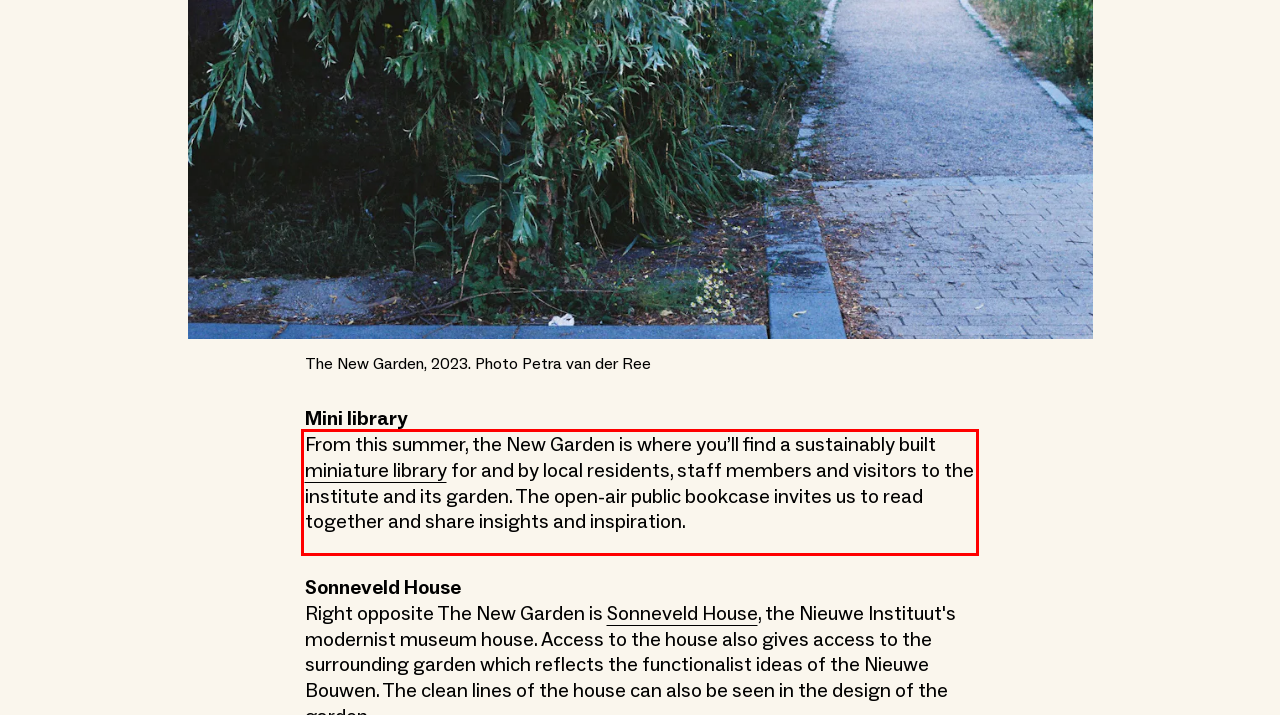Analyze the screenshot of the webpage and extract the text from the UI element that is inside the red bounding box.

From this summer, the New Garden is where you’ll find a sustainably built miniature library for and by local residents, staff members and visitors to the institute and its garden. The open-air public bookcase invites us to read together and share insights and inspiration.